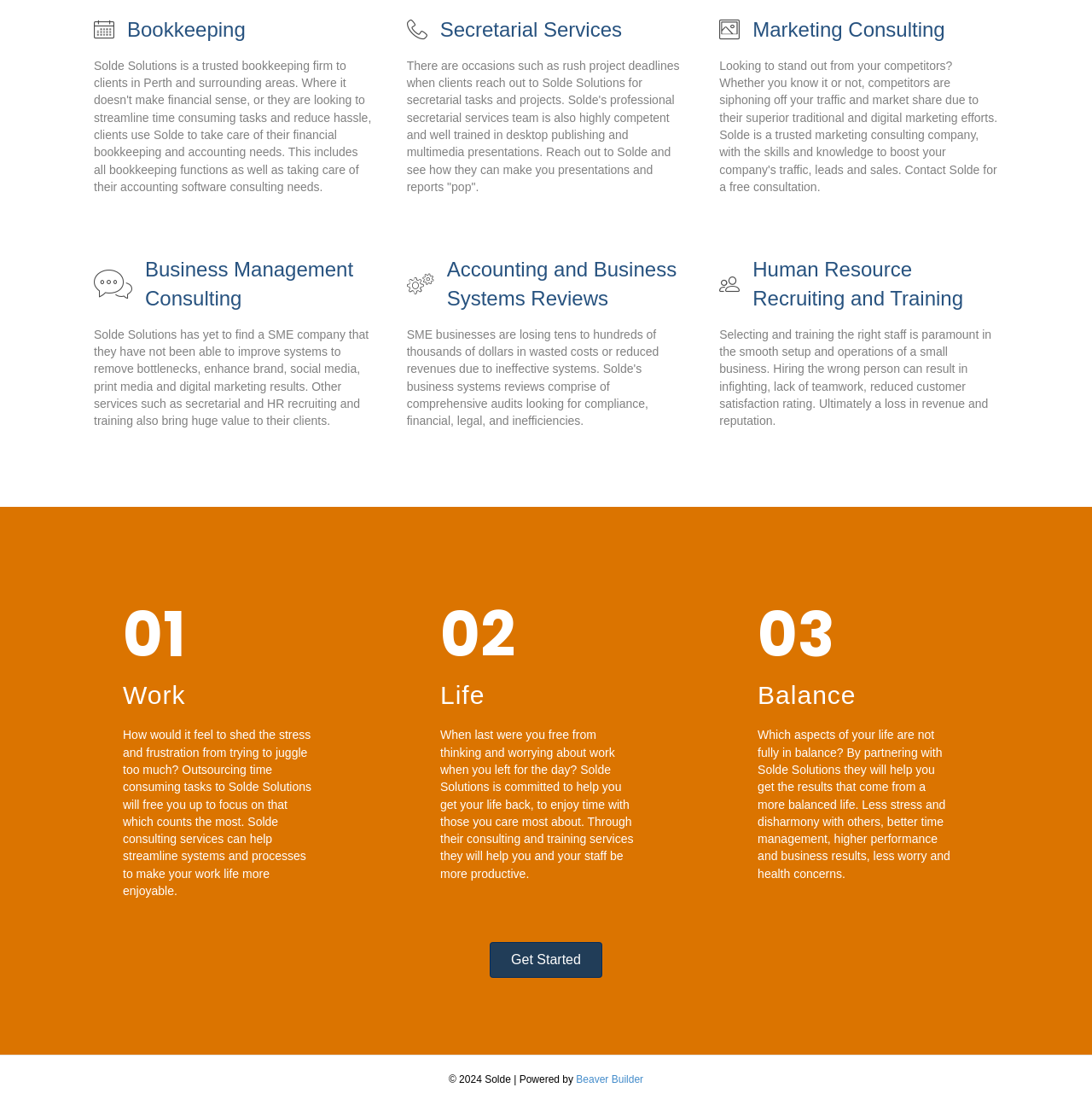Determine the bounding box coordinates for the HTML element described here: "Secretarial Services".

[0.403, 0.016, 0.57, 0.037]